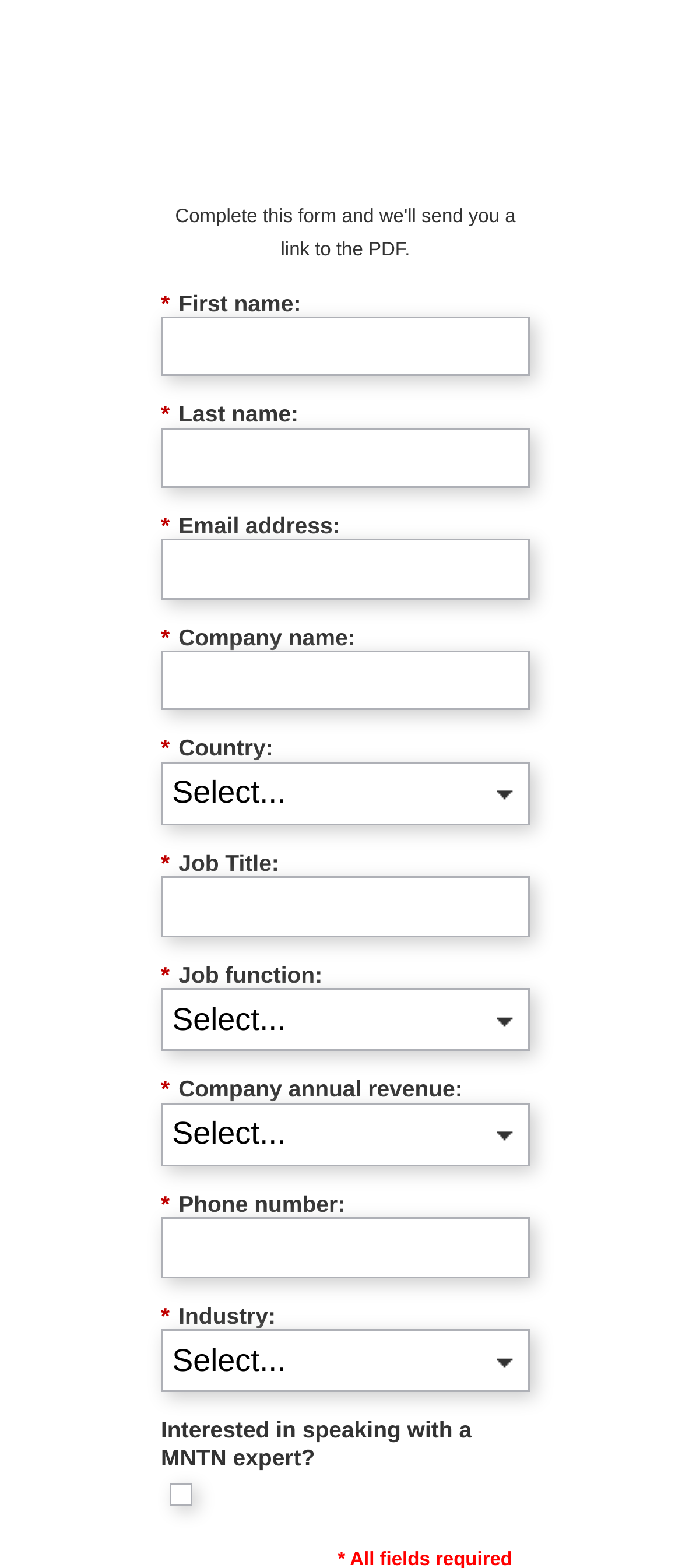Locate the bounding box coordinates of the area to click to fulfill this instruction: "Choose job function". The bounding box should be presented as four float numbers between 0 and 1, in the order [left, top, right, bottom].

[0.236, 0.63, 0.777, 0.671]